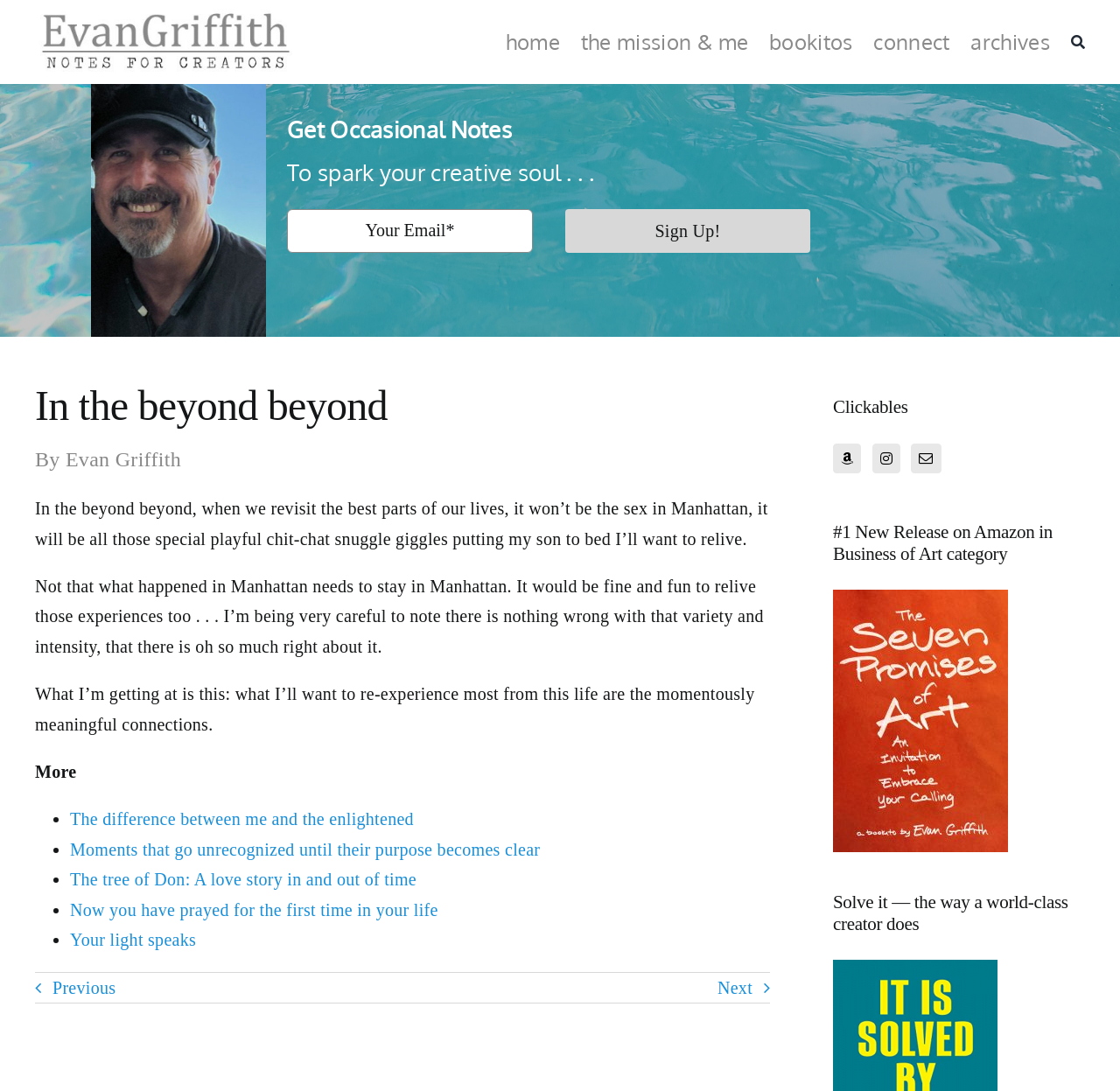What is the category of the book?
Please give a detailed and thorough answer to the question, covering all relevant points.

The heading '#1 New Release on Amazon in Business of Art category' suggests that the book is a bestseller in the Business of Art category on Amazon.